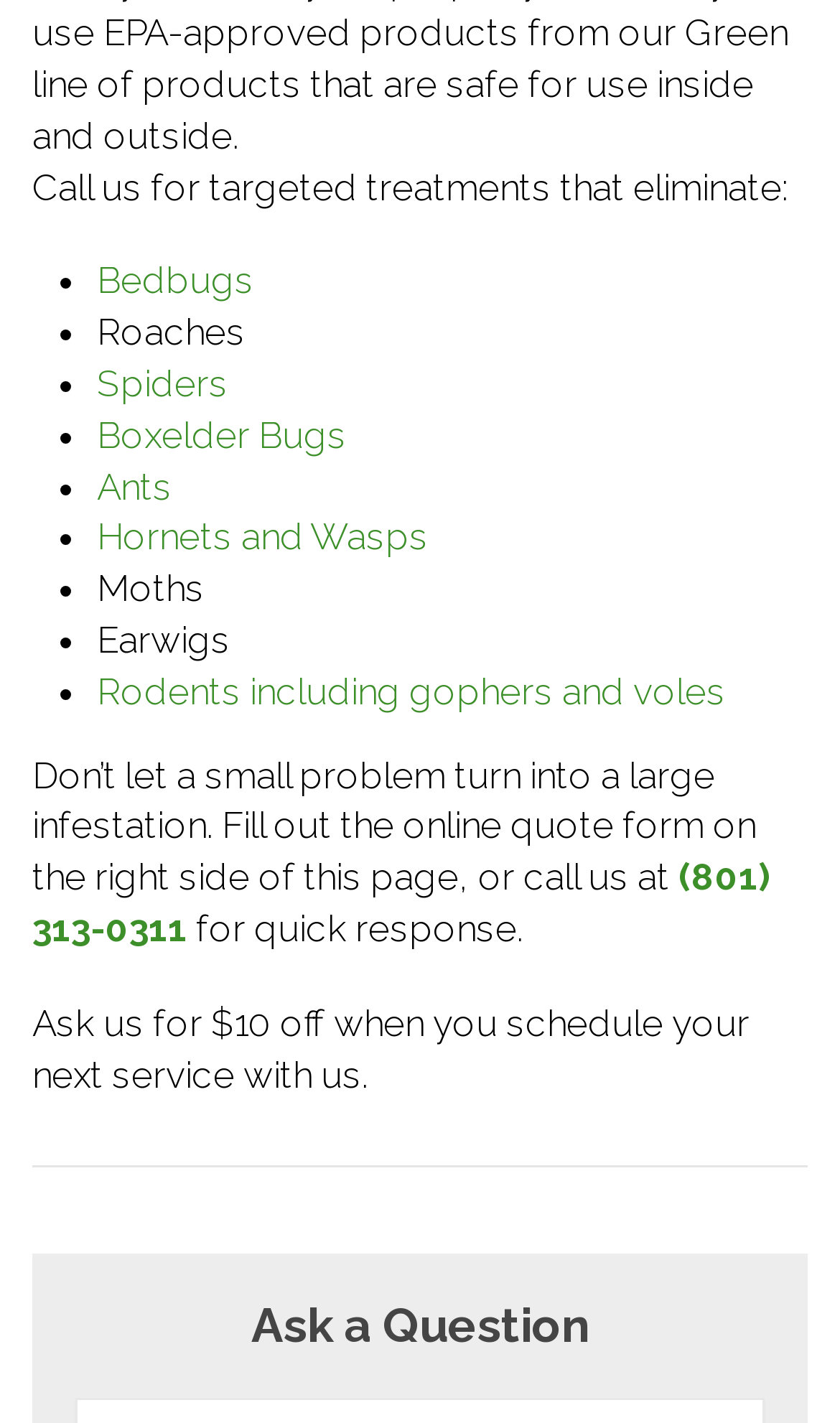Please respond to the question using a single word or phrase:
What is the discount offered for scheduling the next service?

$10 off